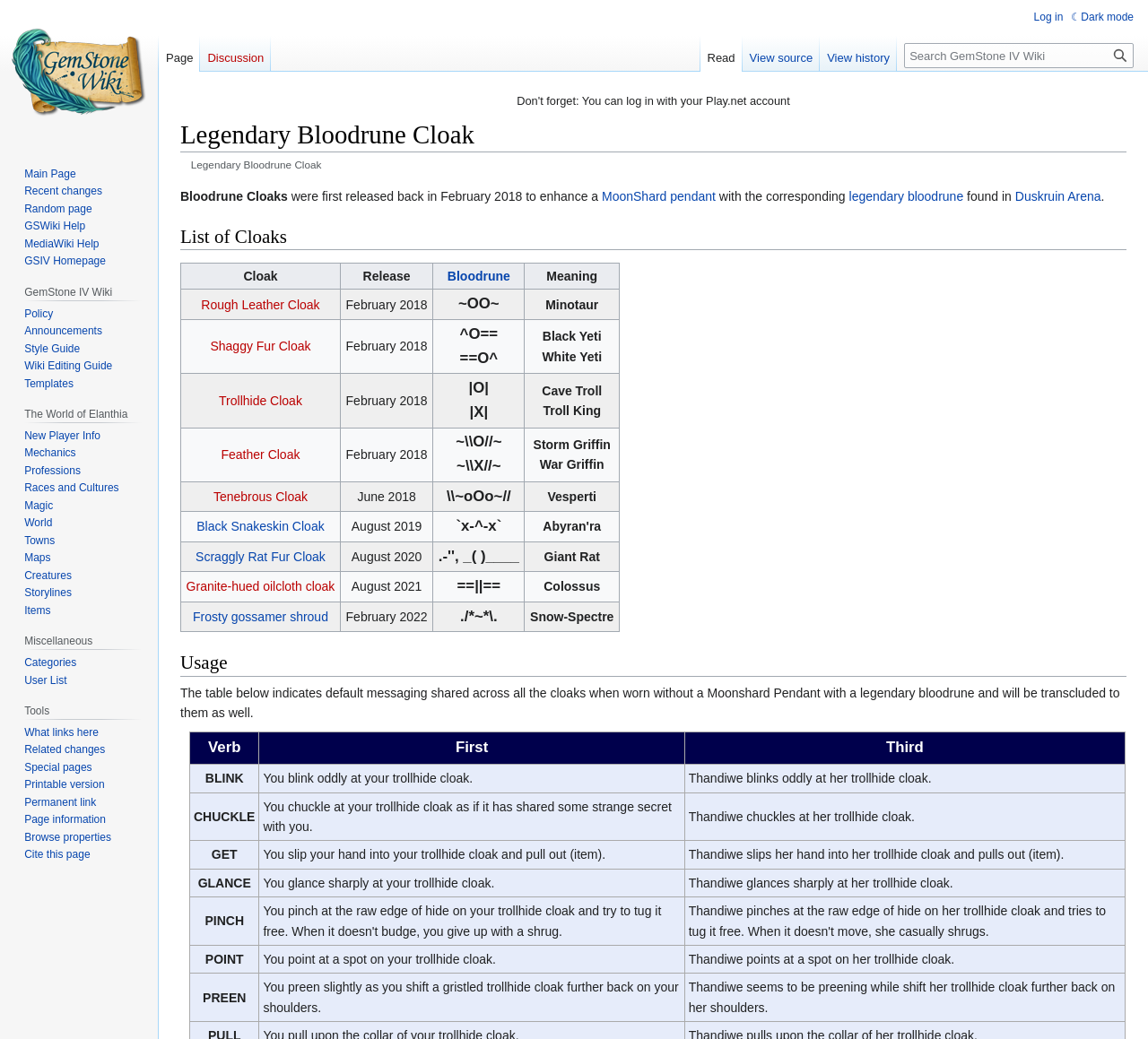Find the bounding box coordinates of the clickable element required to execute the following instruction: "Click the 'Rough Leather Cloak' link". Provide the coordinates as four float numbers between 0 and 1, i.e., [left, top, right, bottom].

[0.175, 0.286, 0.279, 0.3]